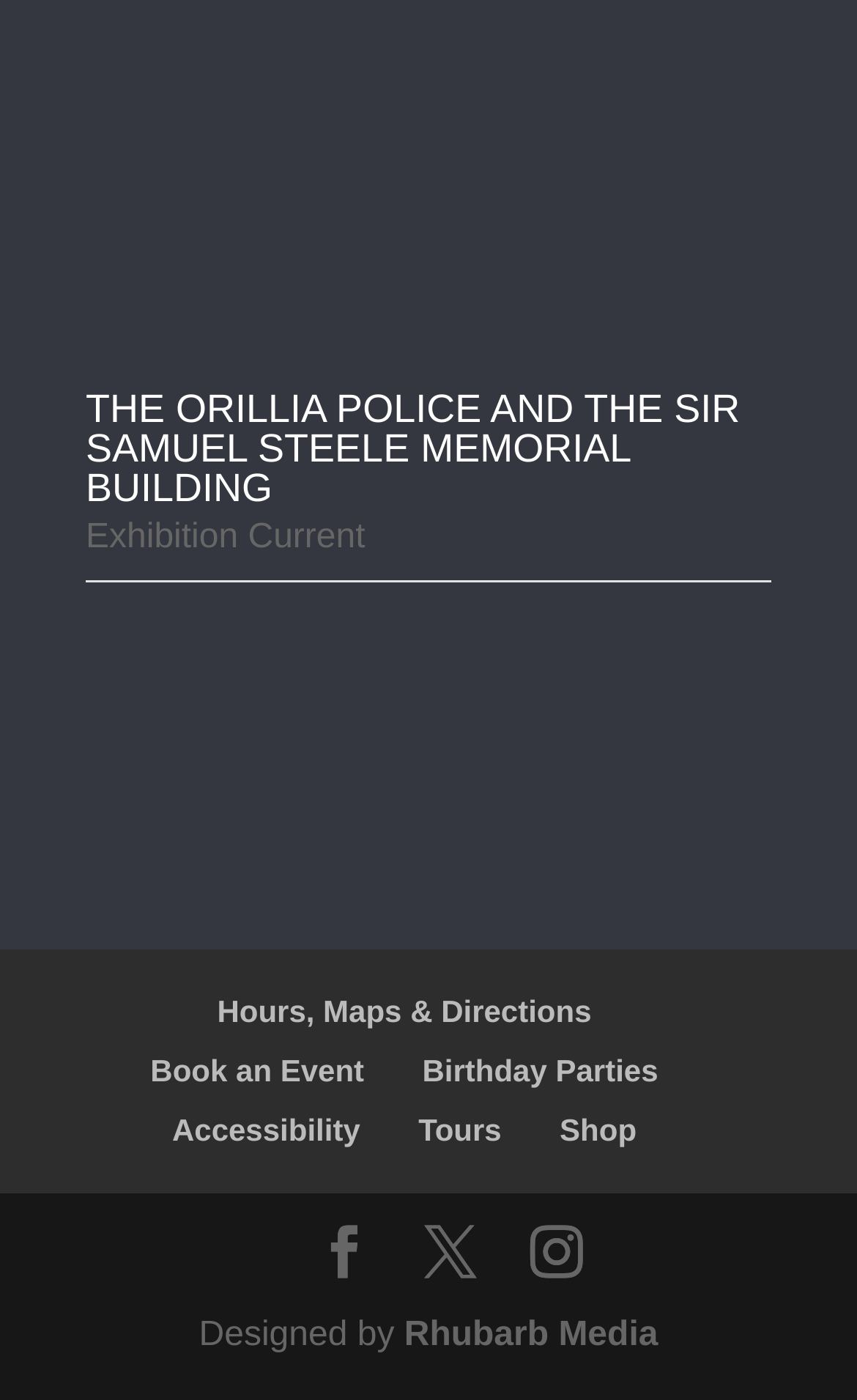Answer the question in one word or a short phrase:
What type of party can be organized at the memorial building?

Birthday party